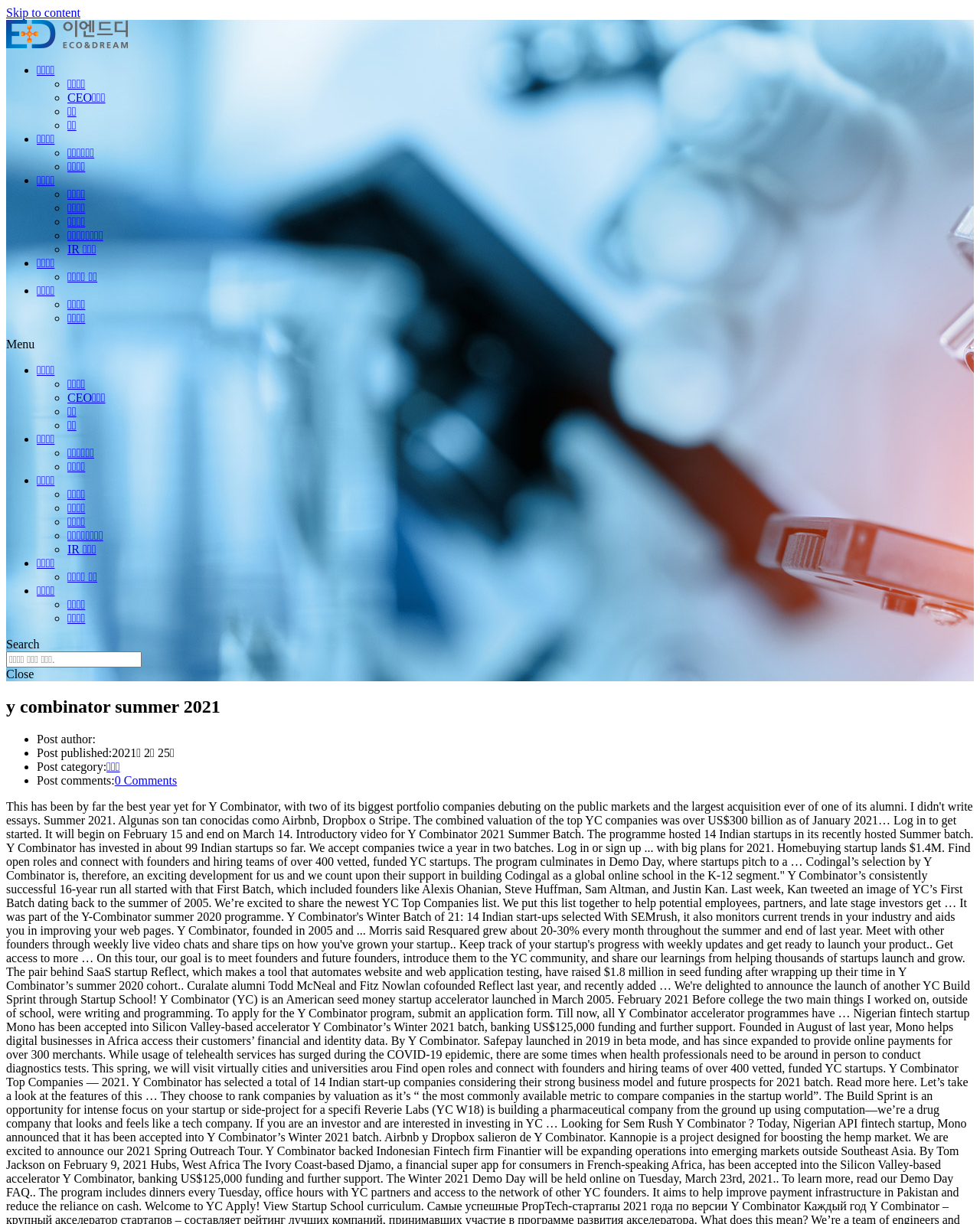How many search boxes are there?
Could you answer the question in a detailed manner, providing as much information as possible?

I searched for elements with the 'searchbox' type and found only one. This is likely to be the only search box on the page.